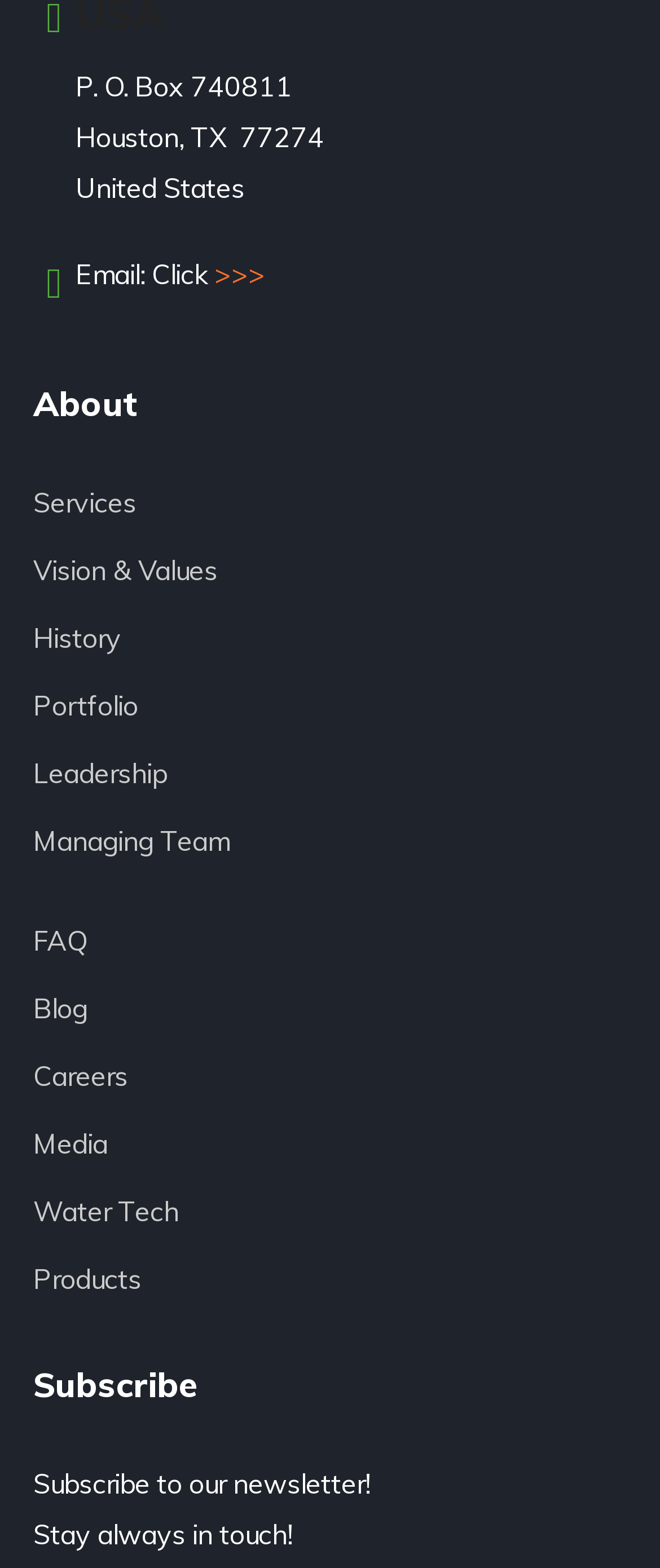Provide the bounding box coordinates in the format (top-left x, top-left y, bottom-right x, bottom-right y). All values are floating point numbers between 0 and 1. Determine the bounding box coordinate of the UI element described as: parent_node: Vision & Values

[0.05, 0.346, 0.95, 0.379]